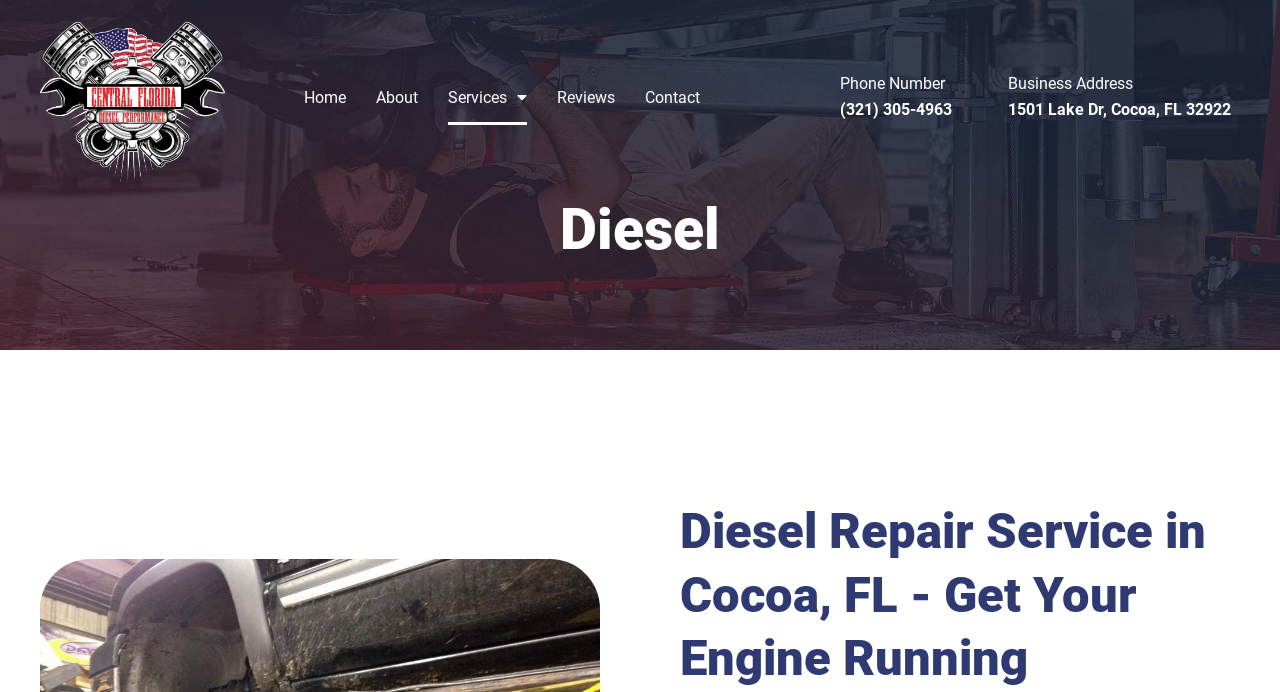Provide the bounding box coordinates of the area you need to click to execute the following instruction: "View Services menu".

[0.35, 0.101, 0.412, 0.18]